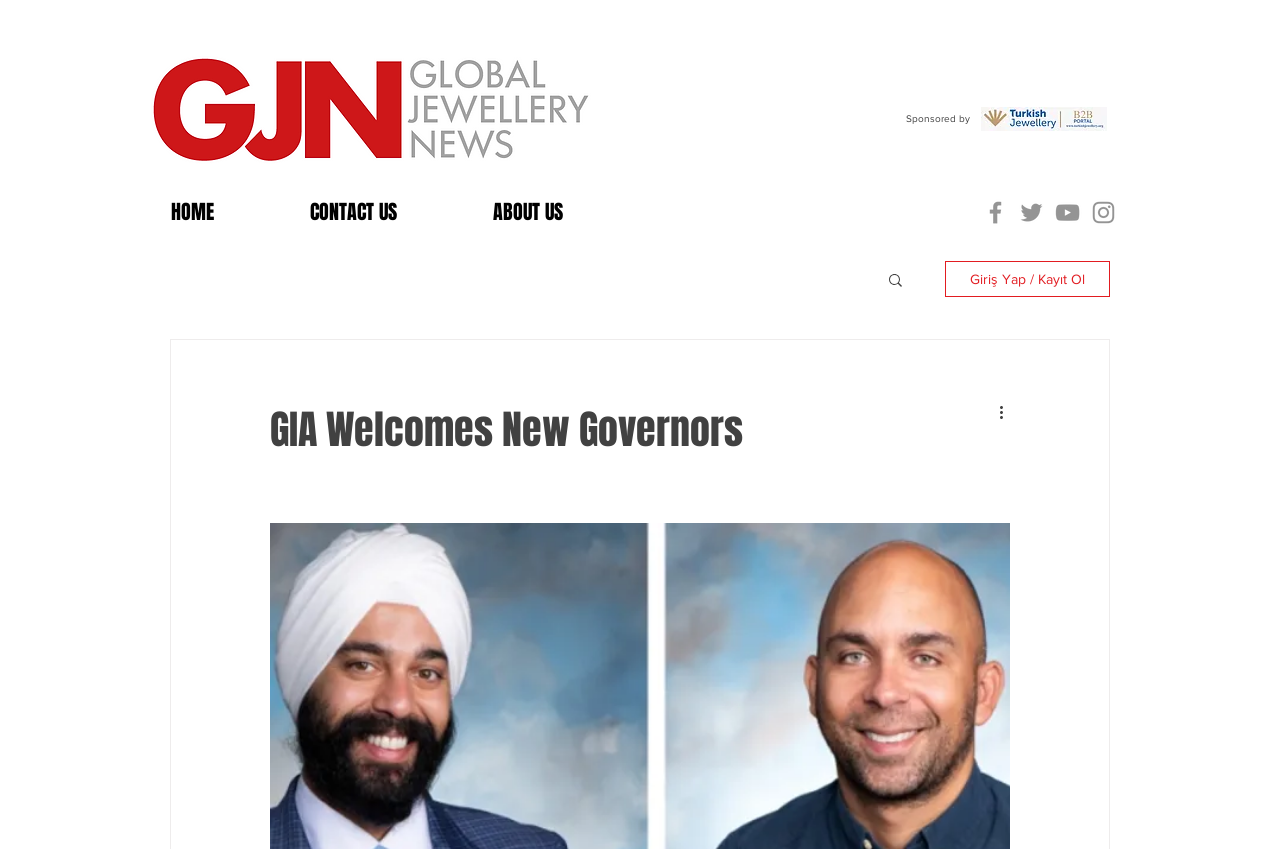Write a detailed summary of the webpage.

The webpage appears to be an article or news page from the Gemological Institute of America (GIA). At the top left, there is a logo of GJN, and next to it, a navigation menu with links to "HOME", "CONTACT US", and "ABOUT US". 

Below the navigation menu, there is a heading that reads "GIA Welcomes New Governors". 

On the top right, there is a section sponsored by Turkish Jewellery, accompanied by their logo. This section also contains social media links to Facebook, Twitter, YouTube, and Instagram, each represented by their respective icons. 

Further down, there are two buttons: "Ara" (which means "Search" in Turkish) and "Giriş Yap / Kayıt Ol" (which means "Login / Register" in Turkish). The latter button has a dropdown menu with a "More actions" button. 

The main content of the page is about Bindra, the vice president of operations and head of acquisitions at B&B Fine Gems, who is a colored-gemstone specialist with experience in sourcing and cutting, according to the GIA.